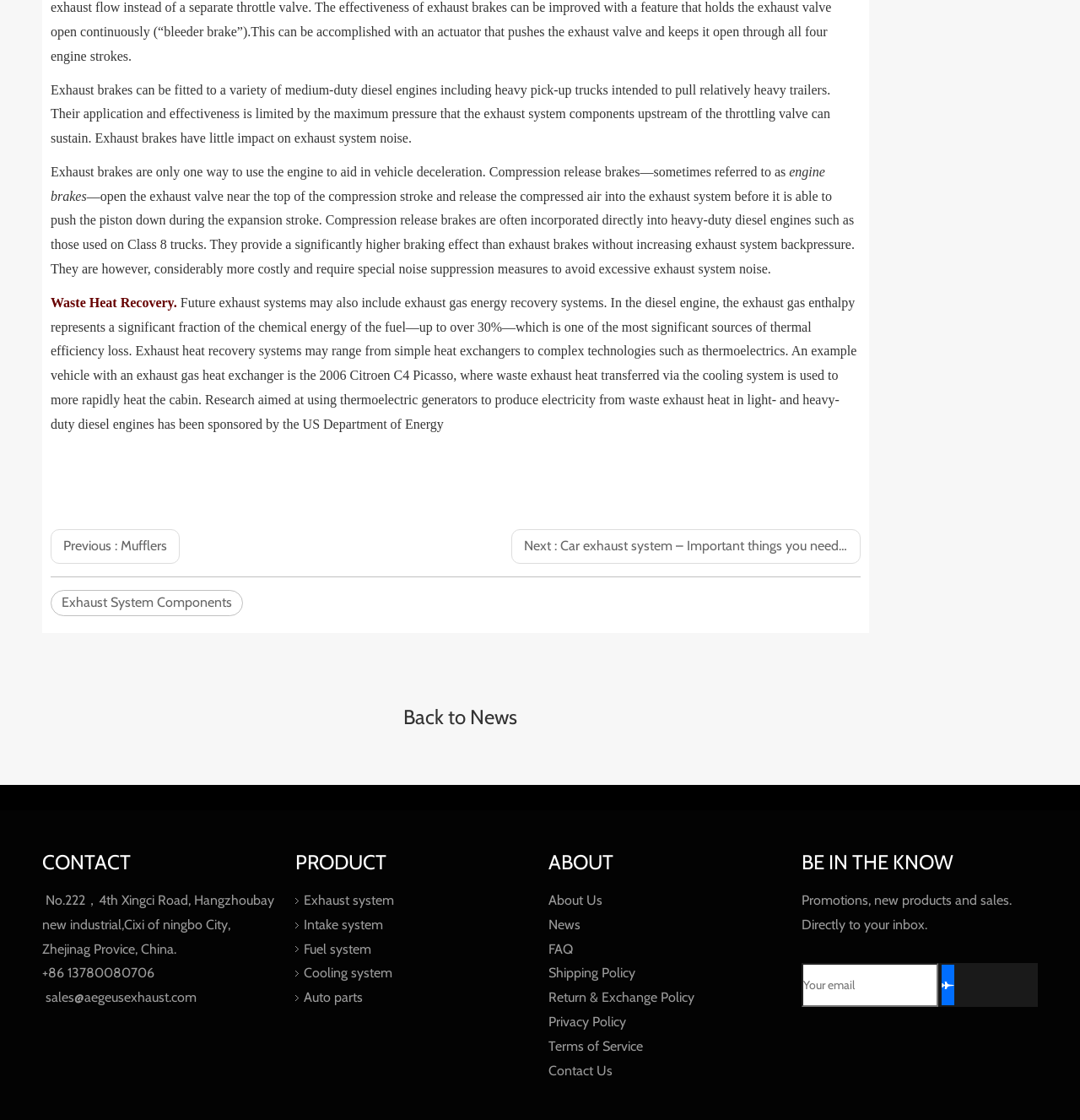What is waste heat recovery?
Please elaborate on the answer to the question with detailed information.

Waste heat recovery is a system that recovers energy from the exhaust gas of a diesel engine, which represents a significant fraction of the chemical energy of the fuel, and can be used to improve thermal efficiency.